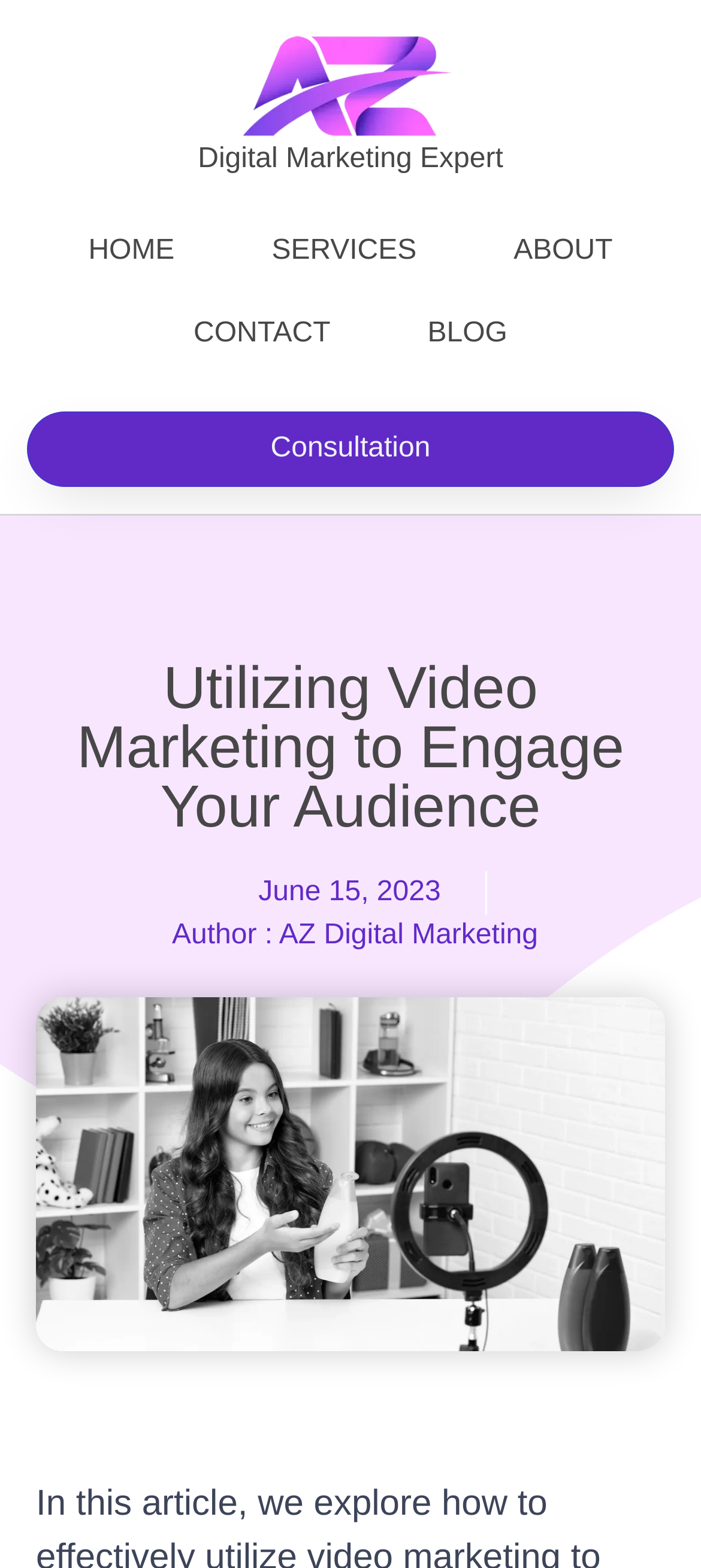Please identify the bounding box coordinates of the area that needs to be clicked to follow this instruction: "read about the author".

[0.232, 0.584, 0.767, 0.611]